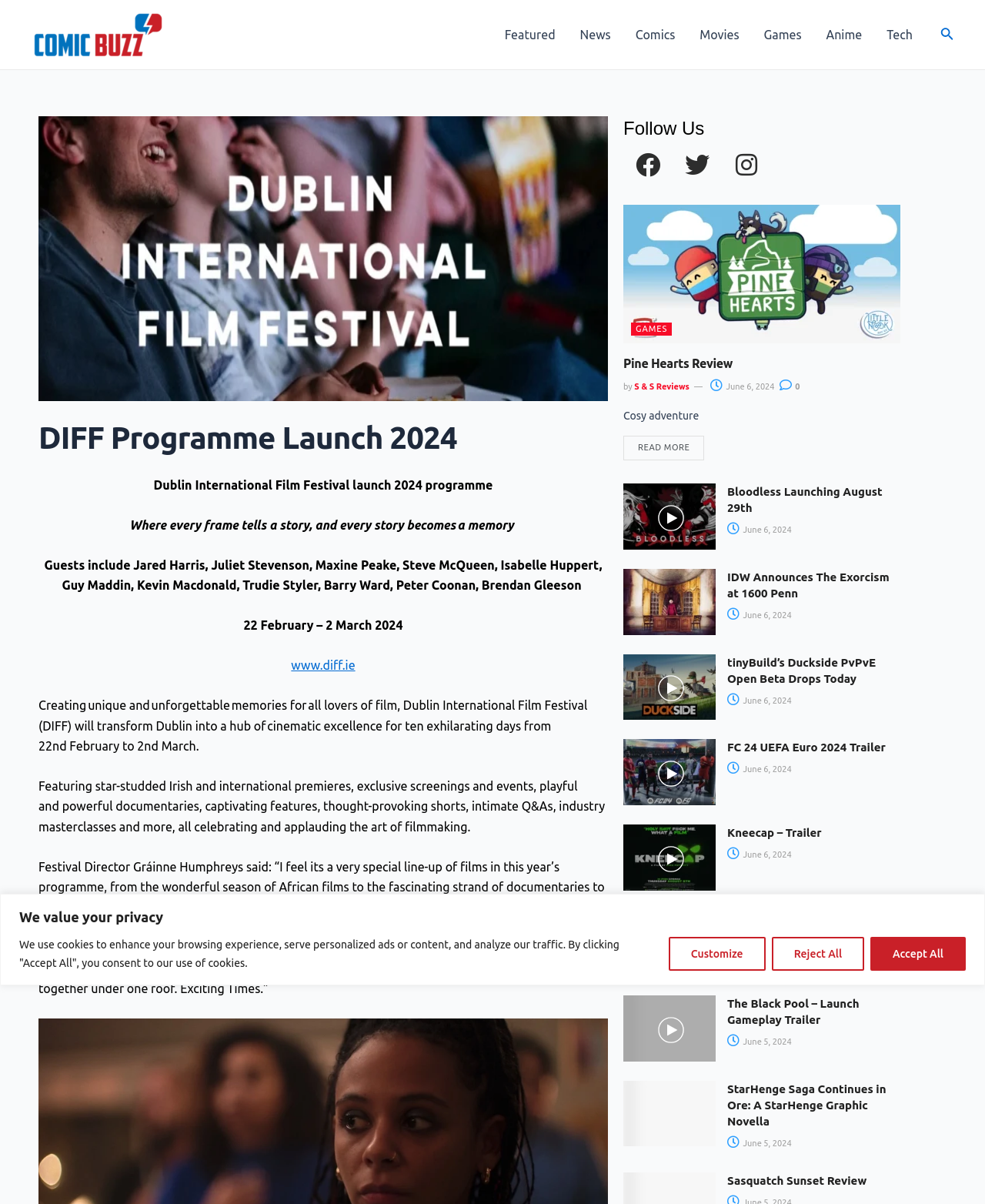Using the given description, provide the bounding box coordinates formatted as (top-left x, top-left y, bottom-right x, bottom-right y), with all values being floating point numbers between 0 and 1. Description: S & S Reviews

[0.644, 0.317, 0.7, 0.325]